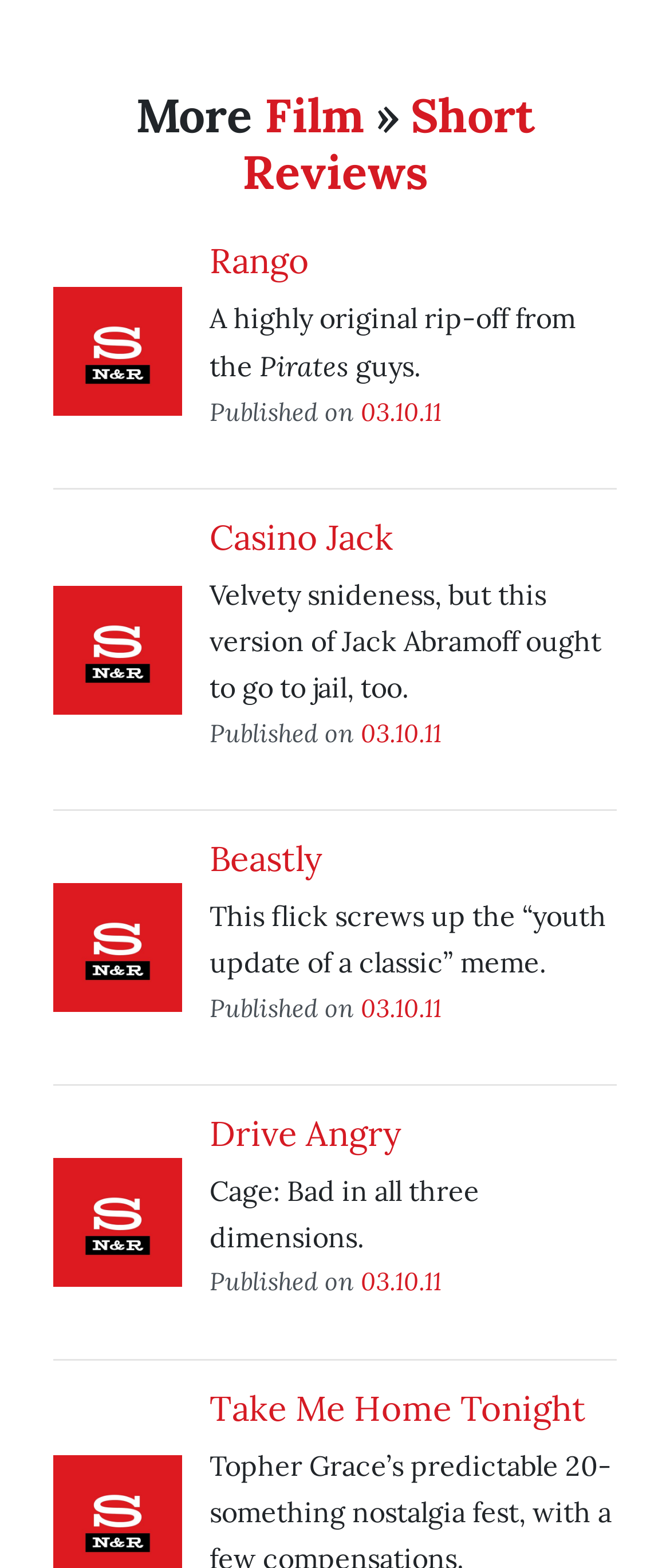Highlight the bounding box coordinates of the region I should click on to meet the following instruction: "Create a job alert".

None